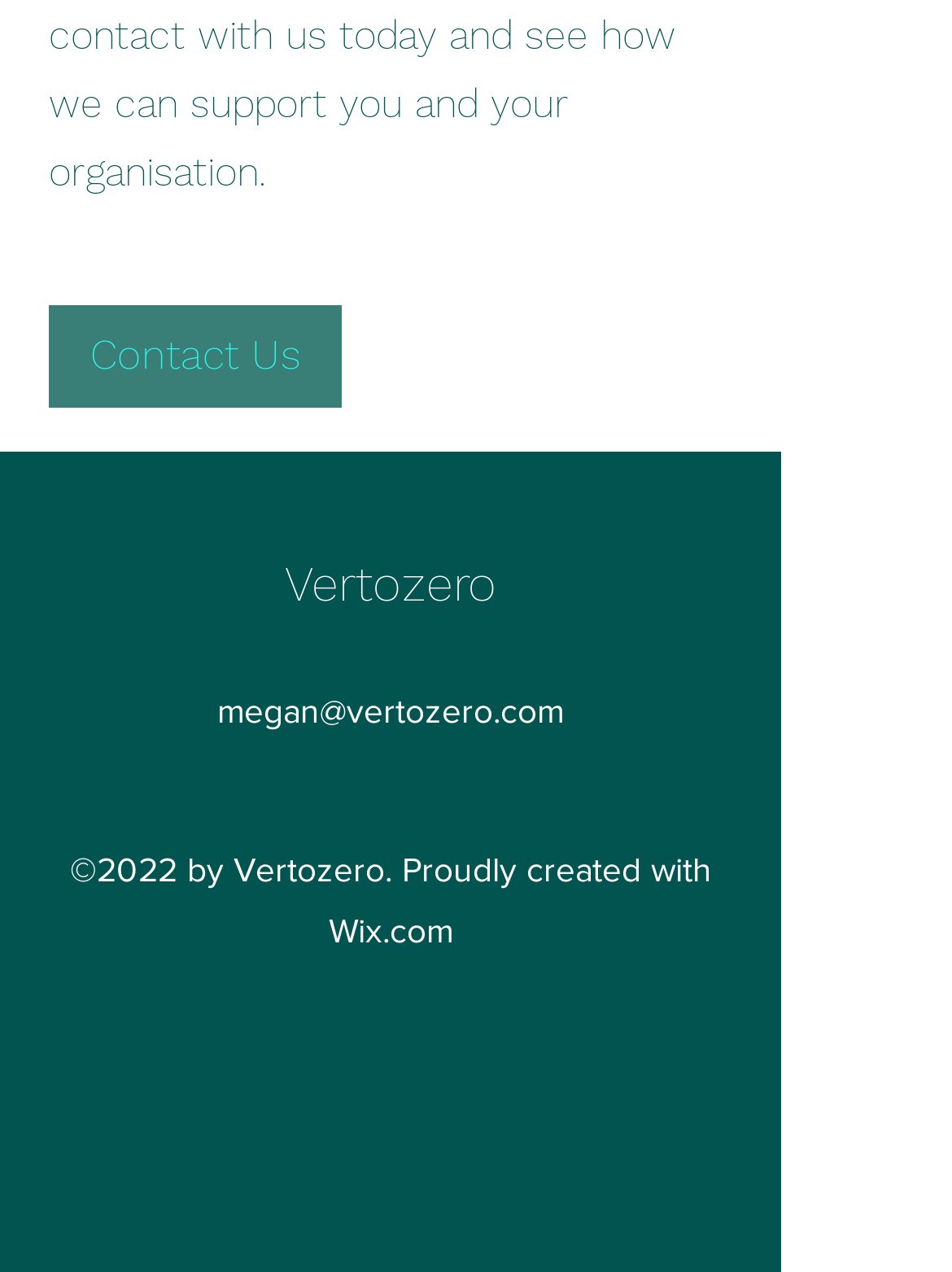Given the element description, predict the bounding box coordinates in the format (top-left x, top-left y, bottom-right x, bottom-right y). Make sure all values are between 0 and 1. Here is the element description: Contact Us

[0.051, 0.24, 0.359, 0.321]